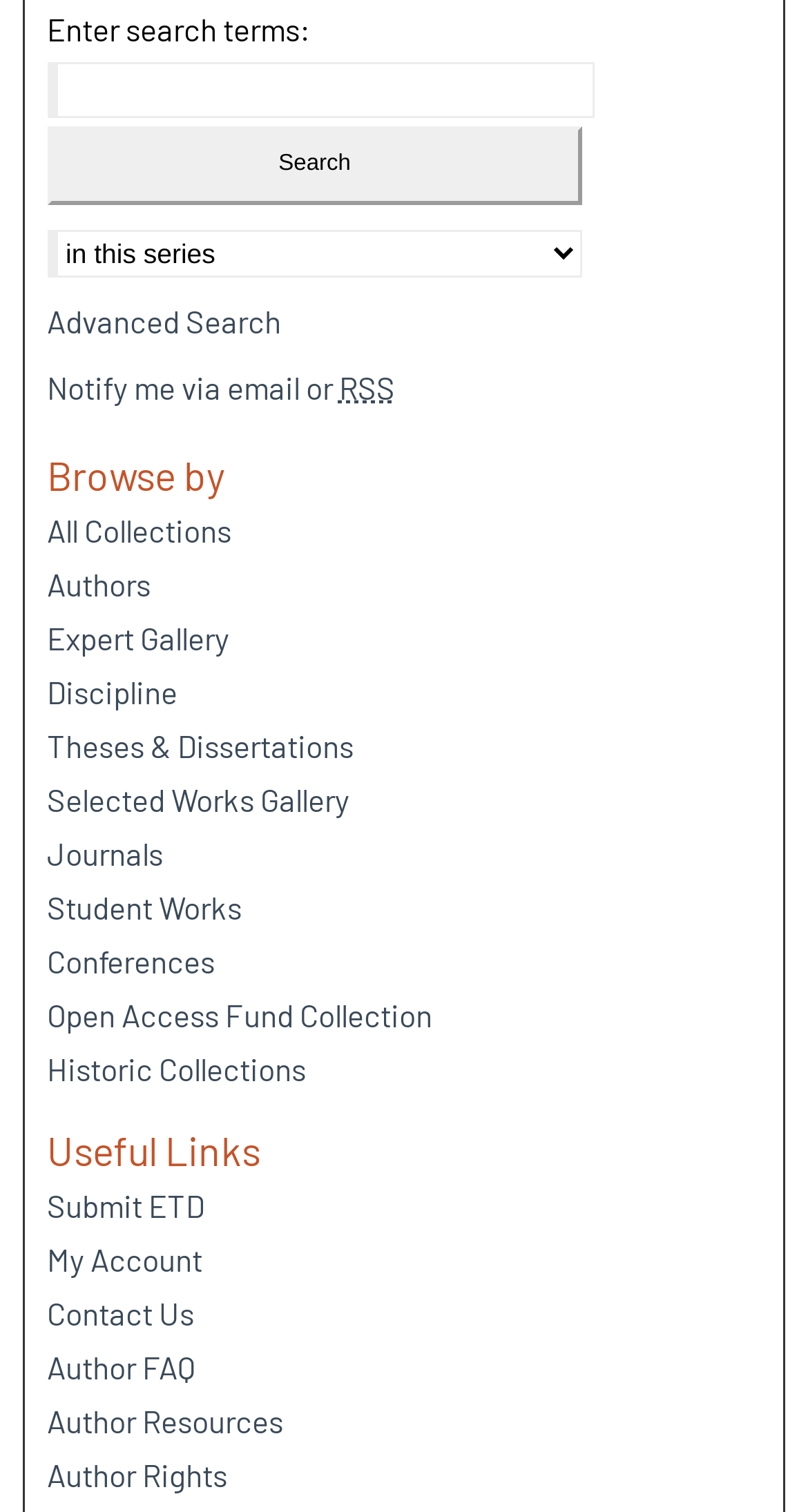Provide the bounding box coordinates for the specified HTML element described in this description: "Puzzles". The coordinates should be four float numbers ranging from 0 to 1, in the format [left, top, right, bottom].

None